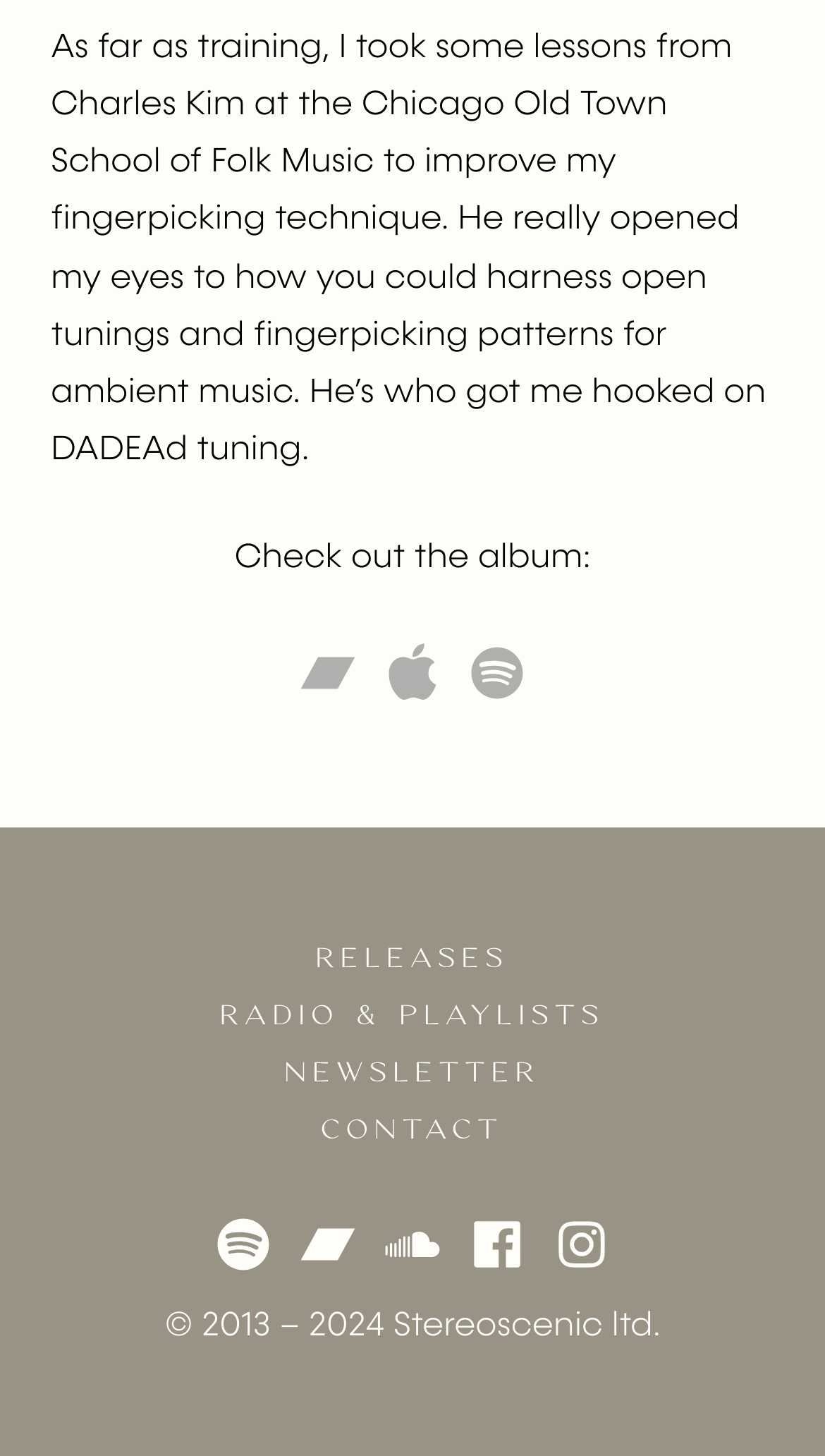Bounding box coordinates are specified in the format (top-left x, top-left y, bottom-right x, bottom-right y). All values are floating point numbers bounded between 0 and 1. Please provide the bounding box coordinate of the region this sentence describes: speed

None